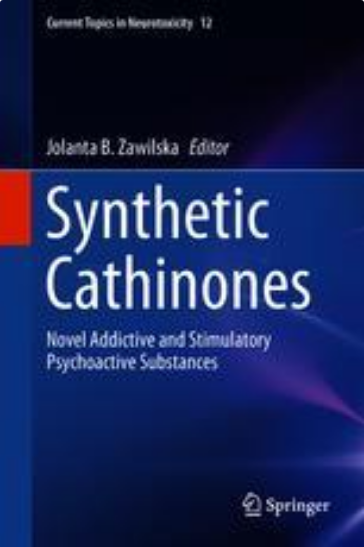From the image, can you give a detailed response to the question below:
What is the background color of the book cover?

The cover of the book has a deep blue background, which provides a contrasting color to the title and subtitle written in white and likely other design elements.